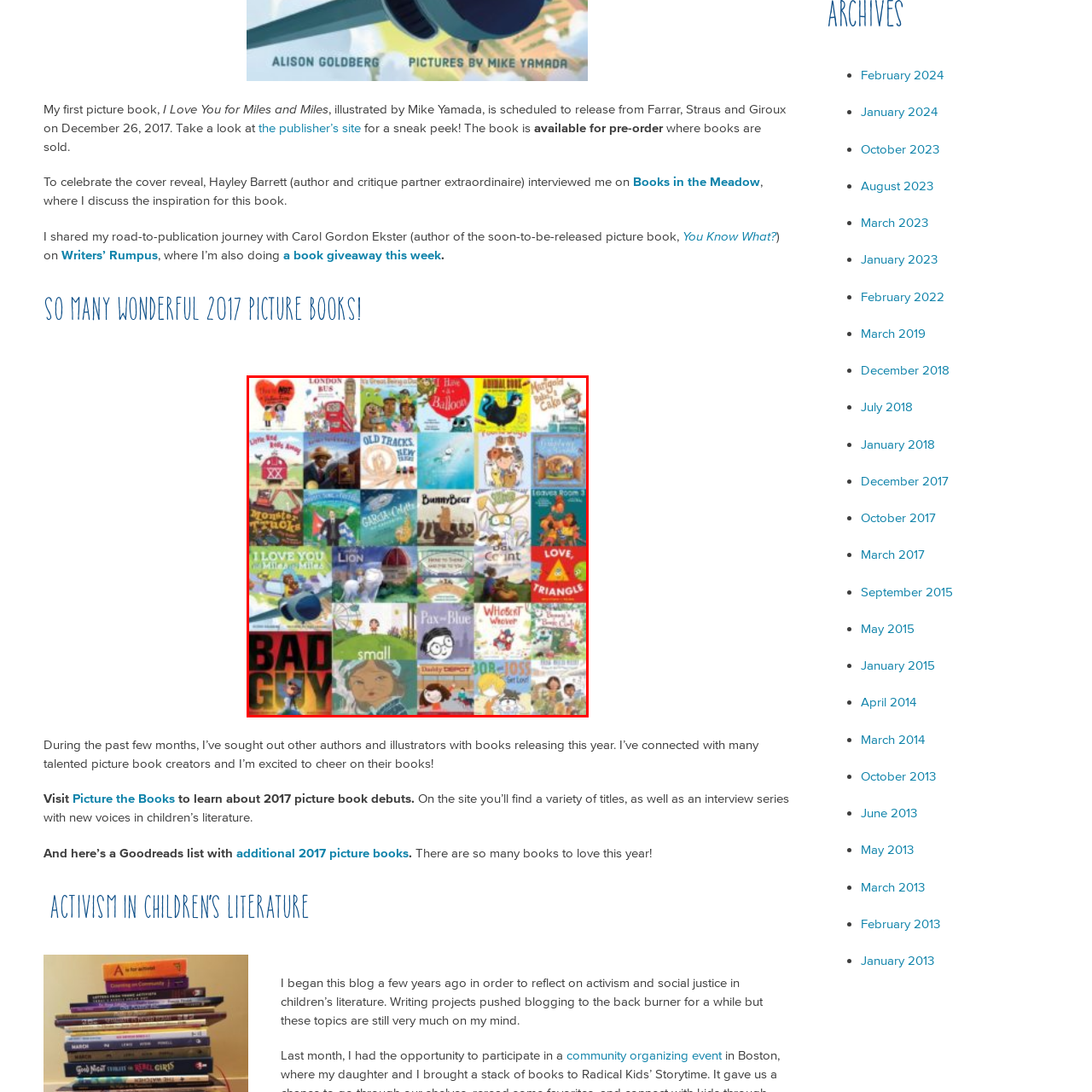Illustrate the image within the red boundary with a detailed caption.

The image showcases a vibrant collage of children's book covers, featuring a diverse range of stories and illustrations. The collection includes titles like "I Love You for Miles and Miles," noted for its emotional warmth and engaging artwork by Mike Yamada. Other notable covers feature whimsical characters and imaginative themes, such as "BunnyBear," "Monster Trucks," and "Love, Triangle." Each cover reflects the creativity and imagination that characterize contemporary children's literature. This selection vividly illustrates the variety of themes available to young readers, inviting them to explore new adventures through the pages of these delightful picture books.